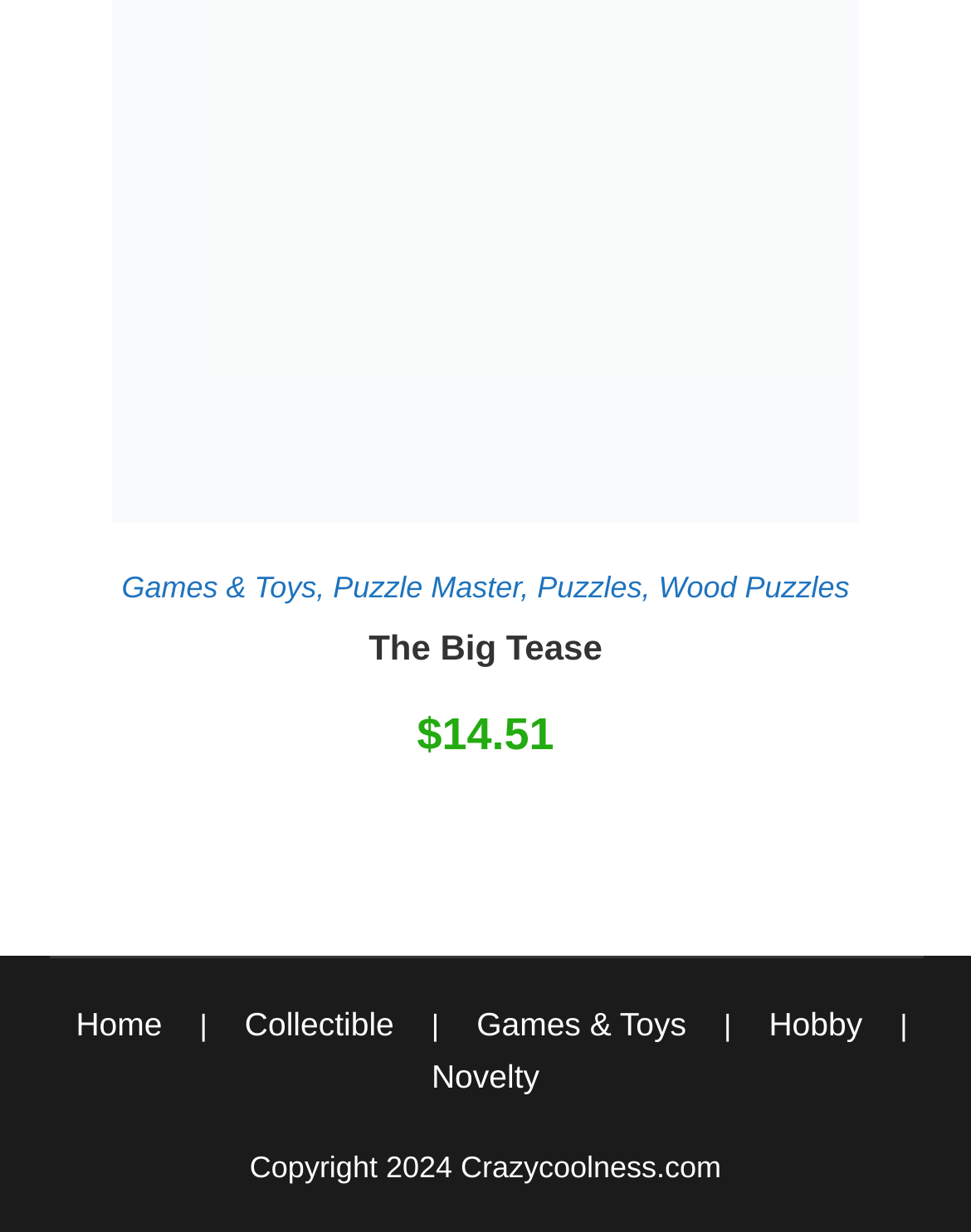Find the bounding box of the element with the following description: "Puzzle Master". The coordinates must be four float numbers between 0 and 1, formatted as [left, top, right, bottom].

[0.343, 0.462, 0.536, 0.49]